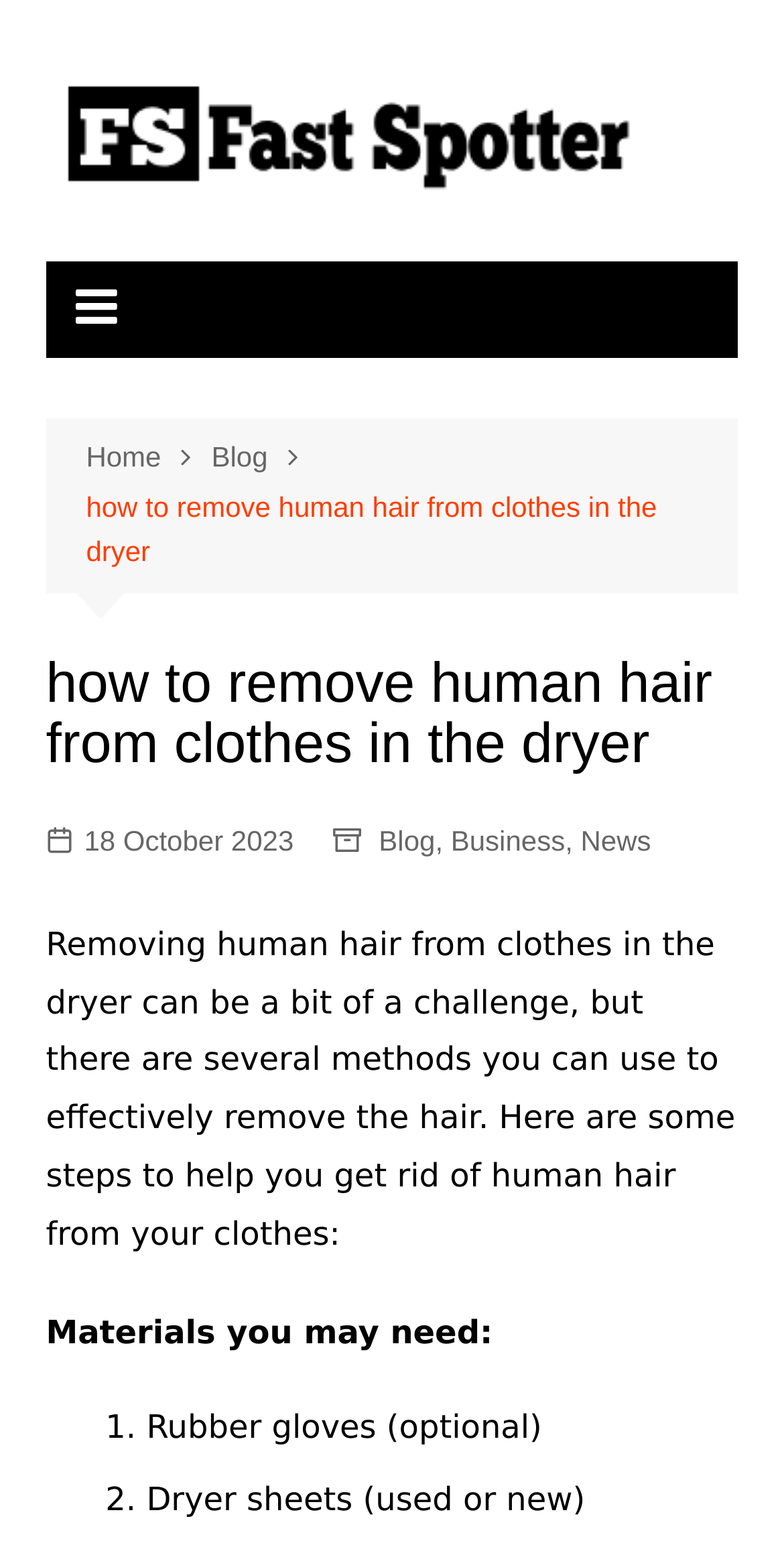Please answer the following query using a single word or phrase: 
What is the purpose of dryer sheets in removing human hair?

To remove human hair